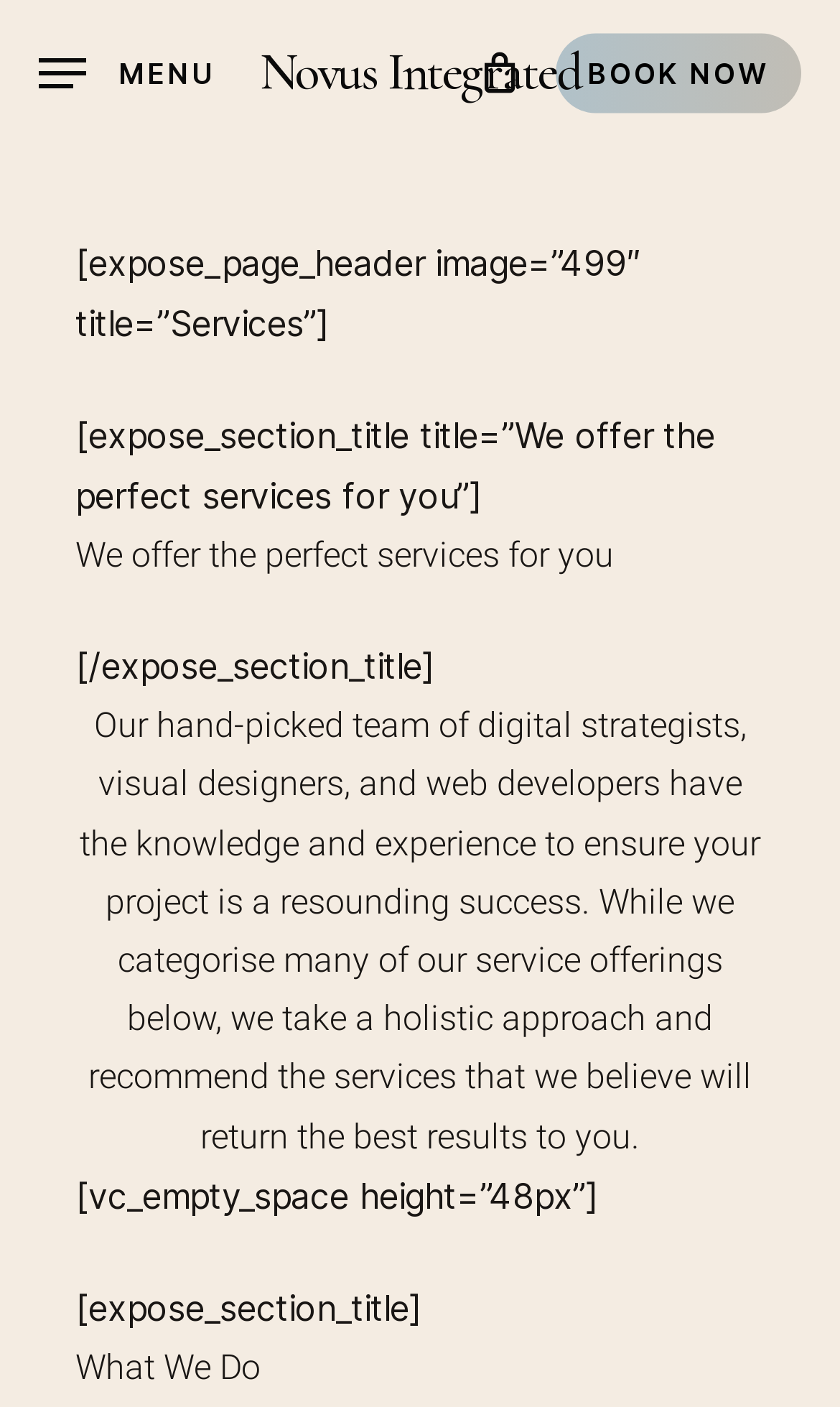What is the text of the first link on the page? Based on the image, give a response in one word or a short phrase.

Novus Integrated